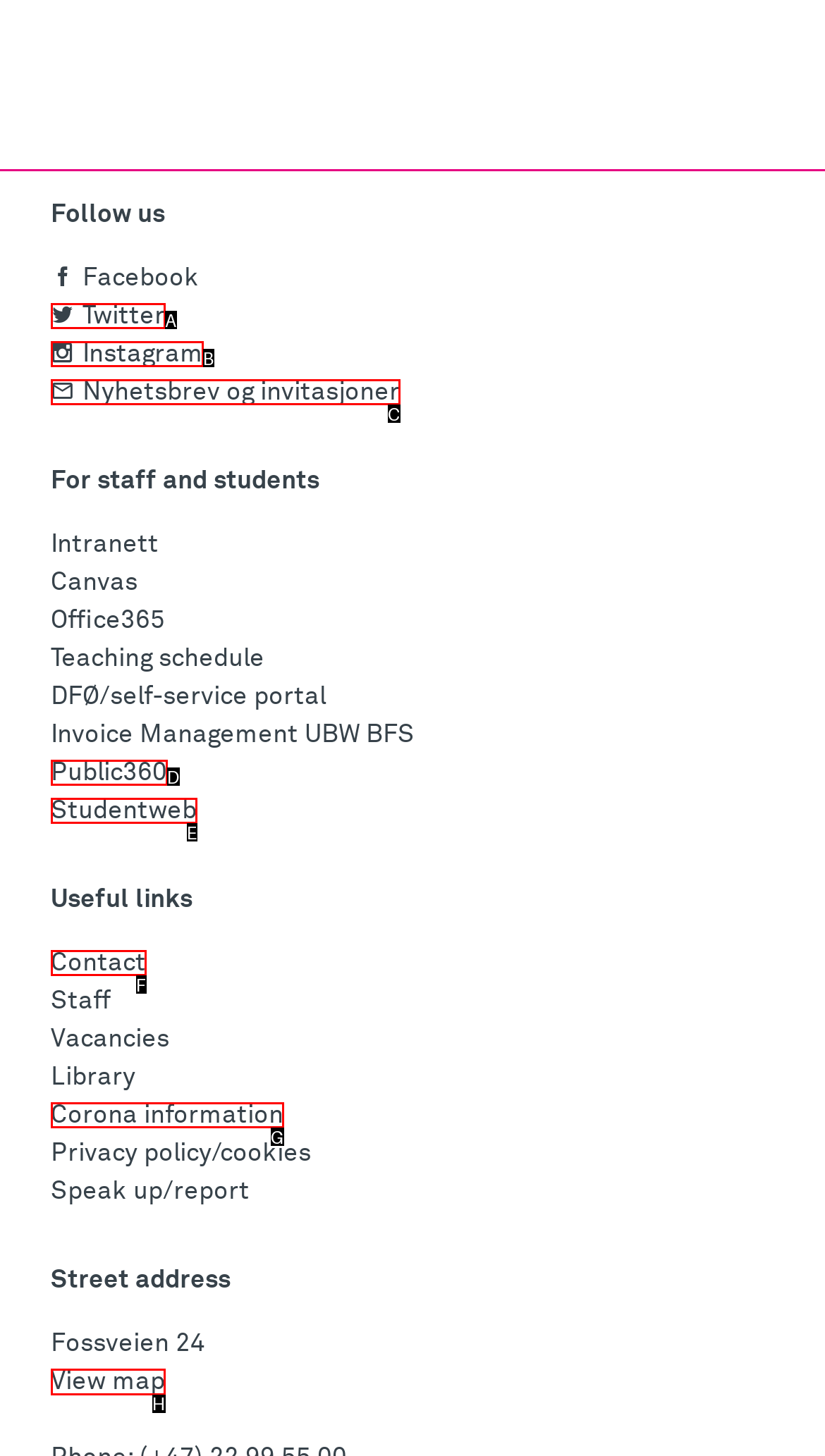Tell me which element should be clicked to achieve the following objective: View map
Reply with the letter of the correct option from the displayed choices.

H